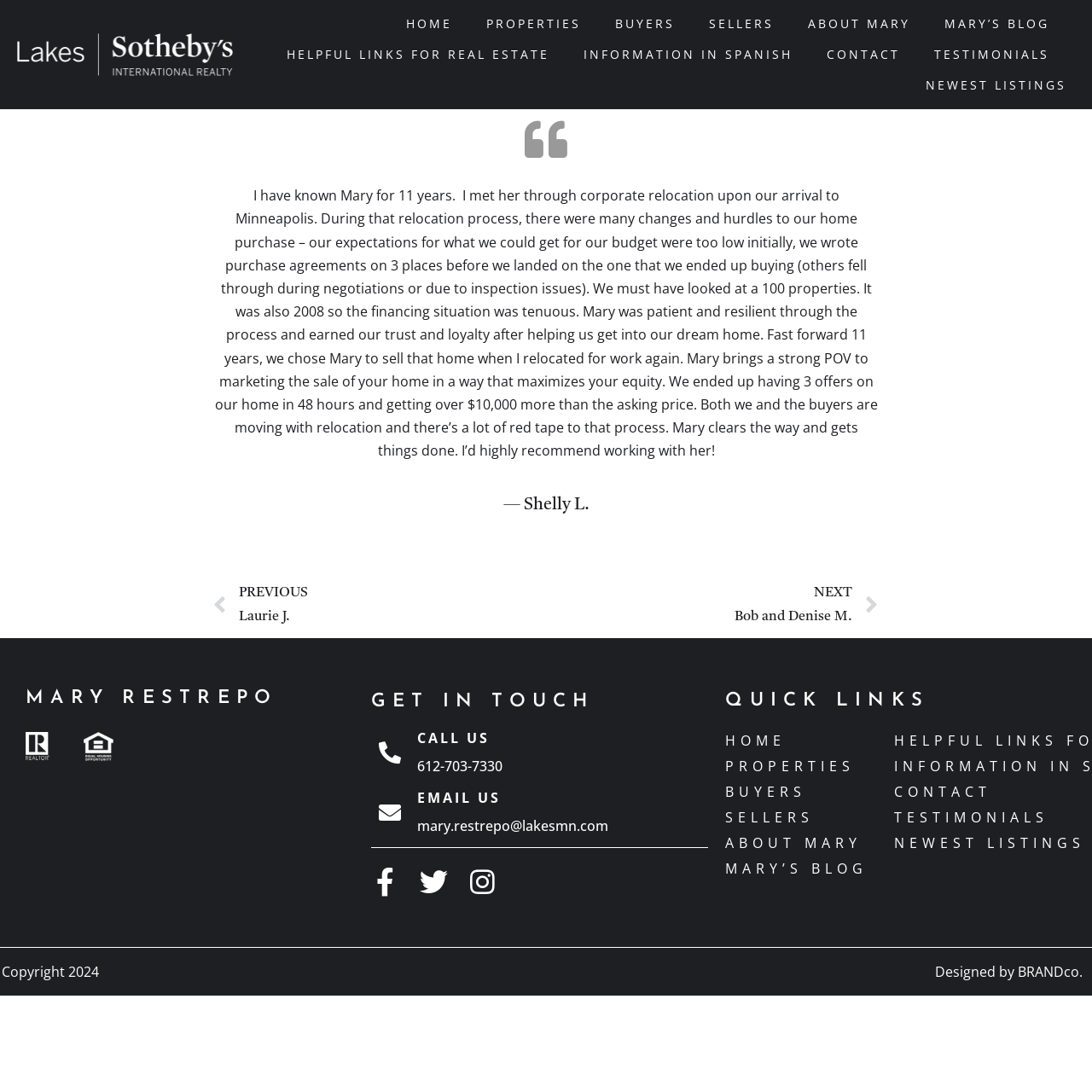What is the phone number to call?
Look at the image and provide a detailed response to the question.

The phone number can be found in the static text element at coordinates [0.382, 0.693, 0.46, 0.71], which is part of the 'CALL US' section.